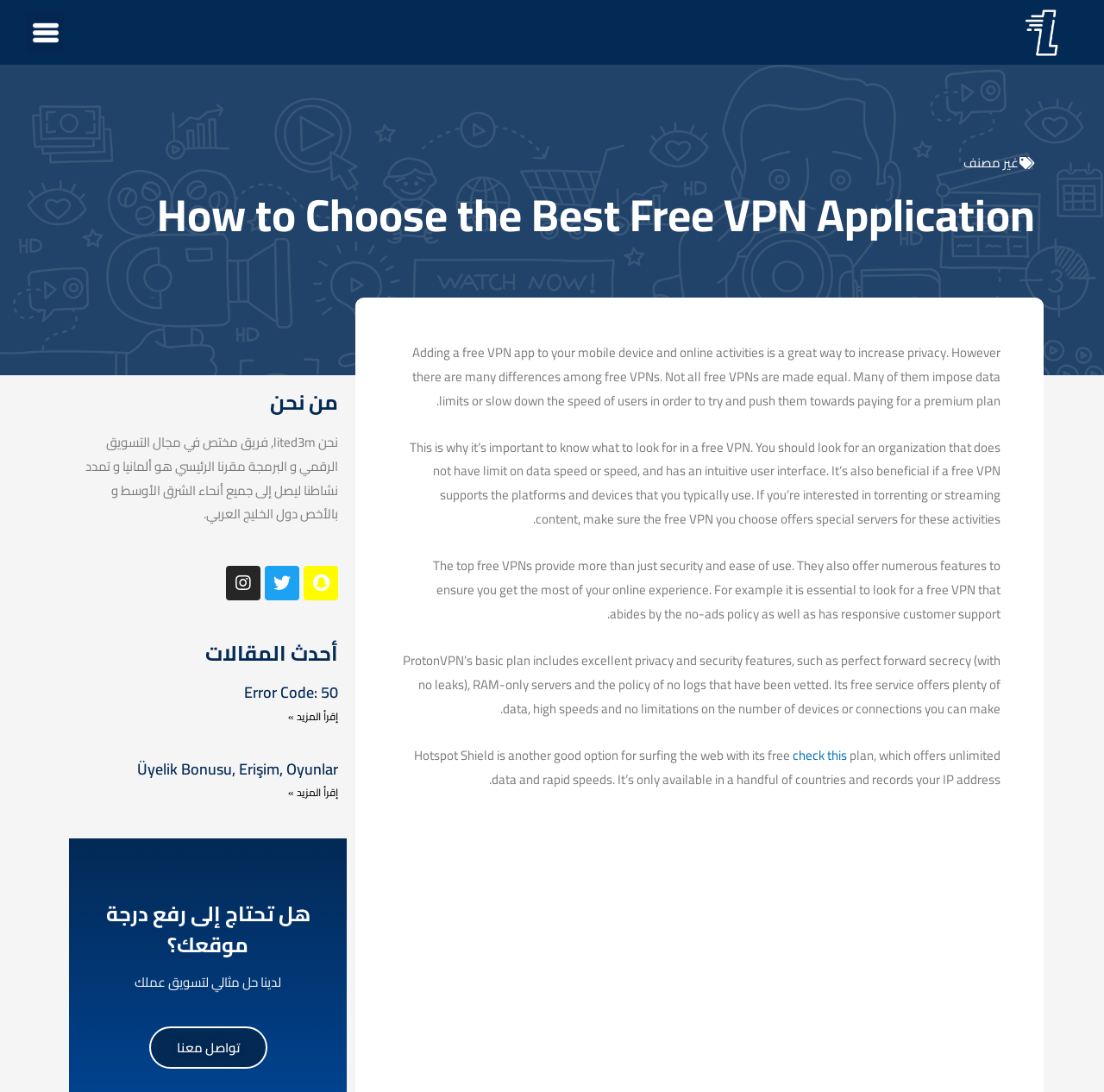Indicate the bounding box coordinates of the element that must be clicked to execute the instruction: "Check the link غير مصنف". The coordinates should be given as four float numbers between 0 and 1, i.e., [left, top, right, bottom].

[0.873, 0.137, 0.923, 0.16]